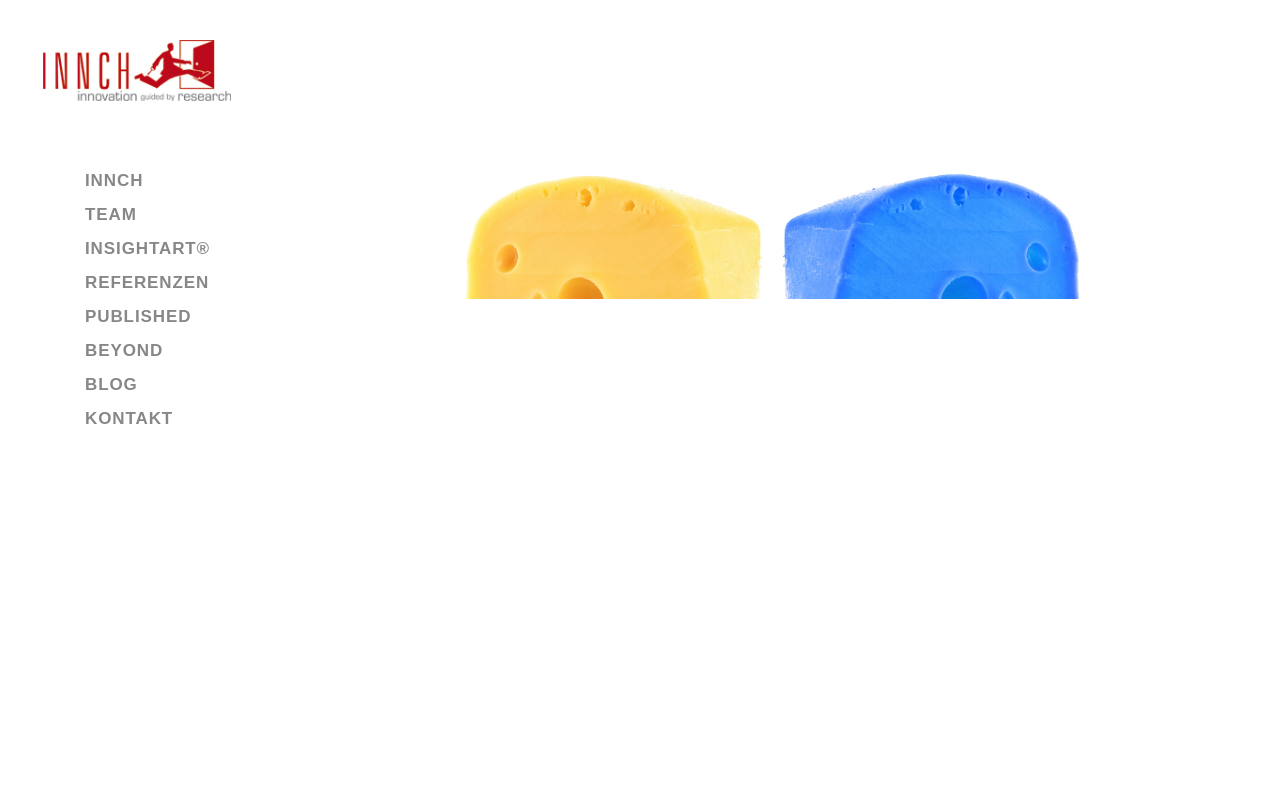Identify the bounding box coordinates of the area that should be clicked in order to complete the given instruction: "visit TEAM page". The bounding box coordinates should be four float numbers between 0 and 1, i.e., [left, top, right, bottom].

[0.062, 0.247, 0.24, 0.289]